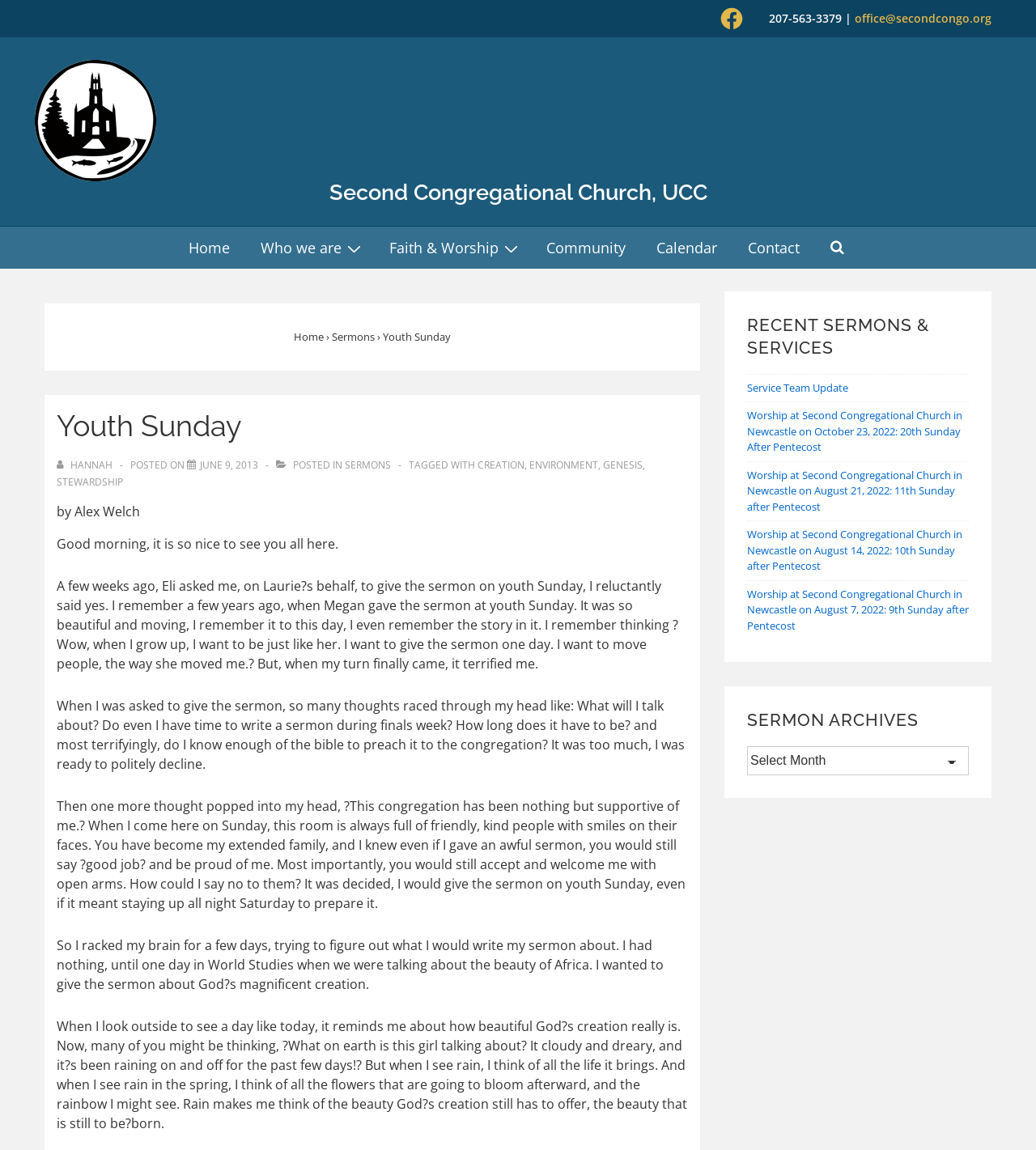Can you provide the bounding box coordinates for the element that should be clicked to implement the instruction: "Read the sermon on Youth Sunday"?

[0.055, 0.437, 0.135, 0.452]